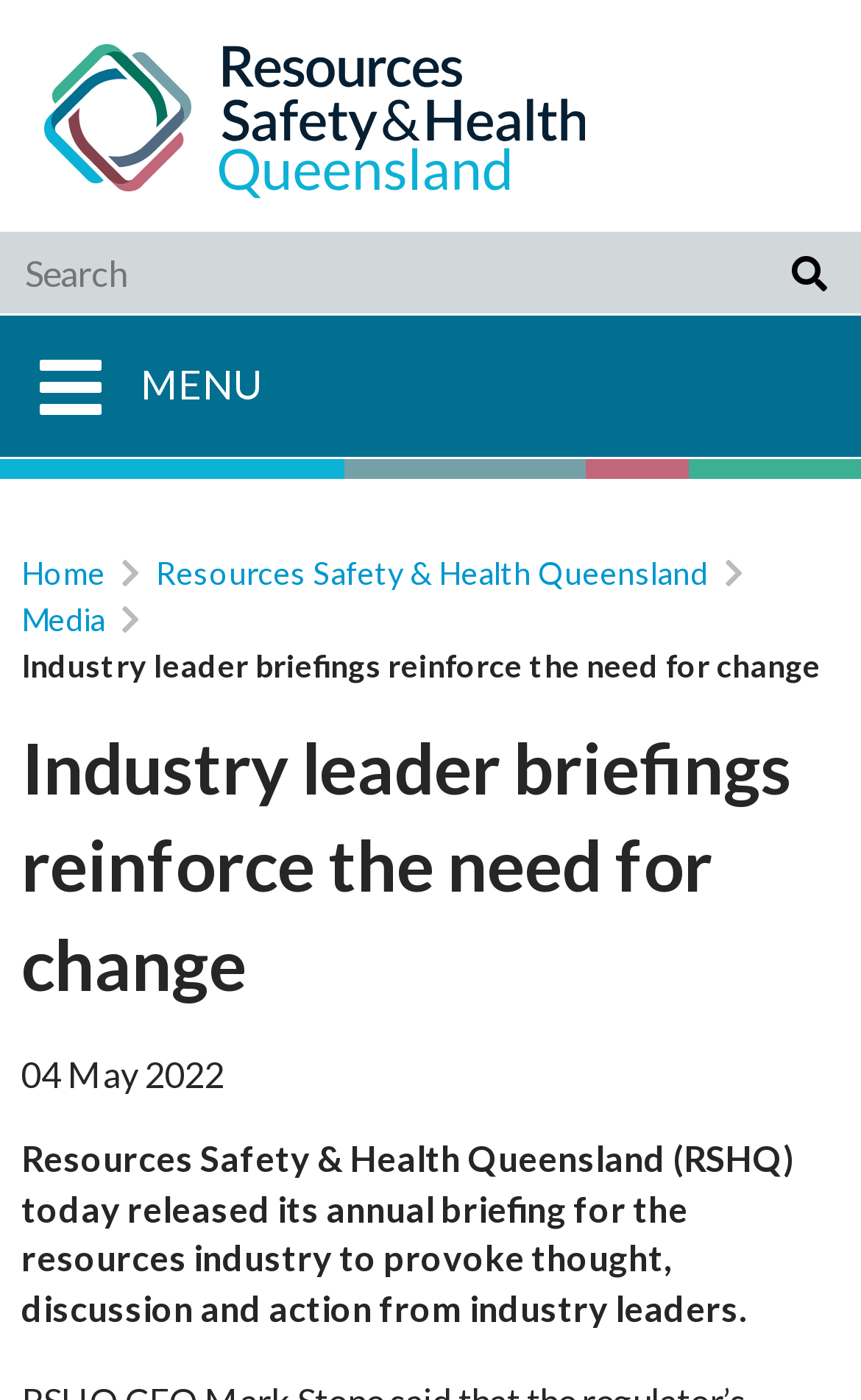Locate the headline of the webpage and generate its content.

Industry leader briefings reinforce the need for change